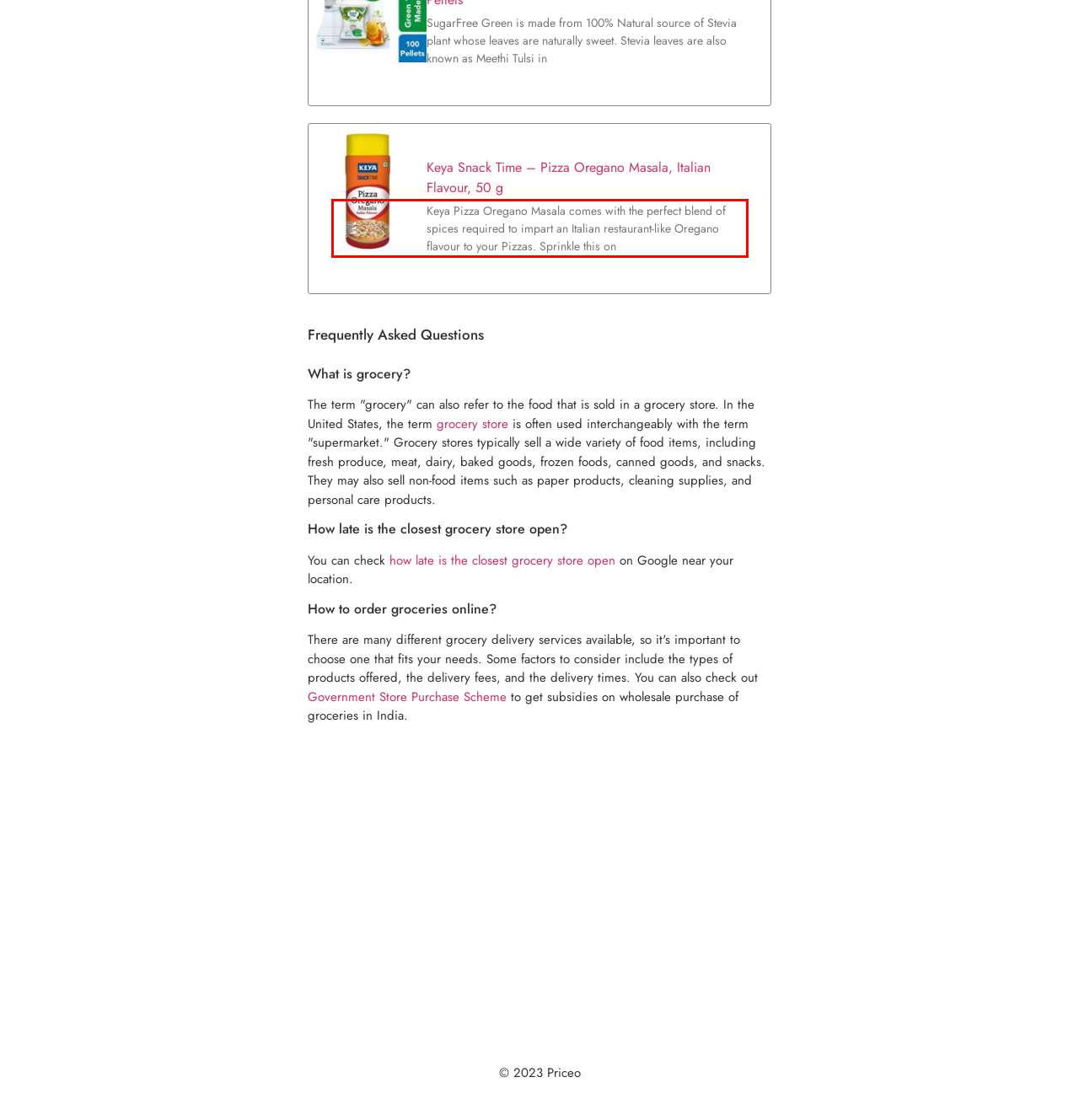You are presented with a screenshot containing a red rectangle. Extract the text found inside this red bounding box.

Keya Pizza Oregano Masala comes with the perfect blend of spices required to impart an Italian restaurant-like Oregano flavour to your Pizzas. Sprinkle this on